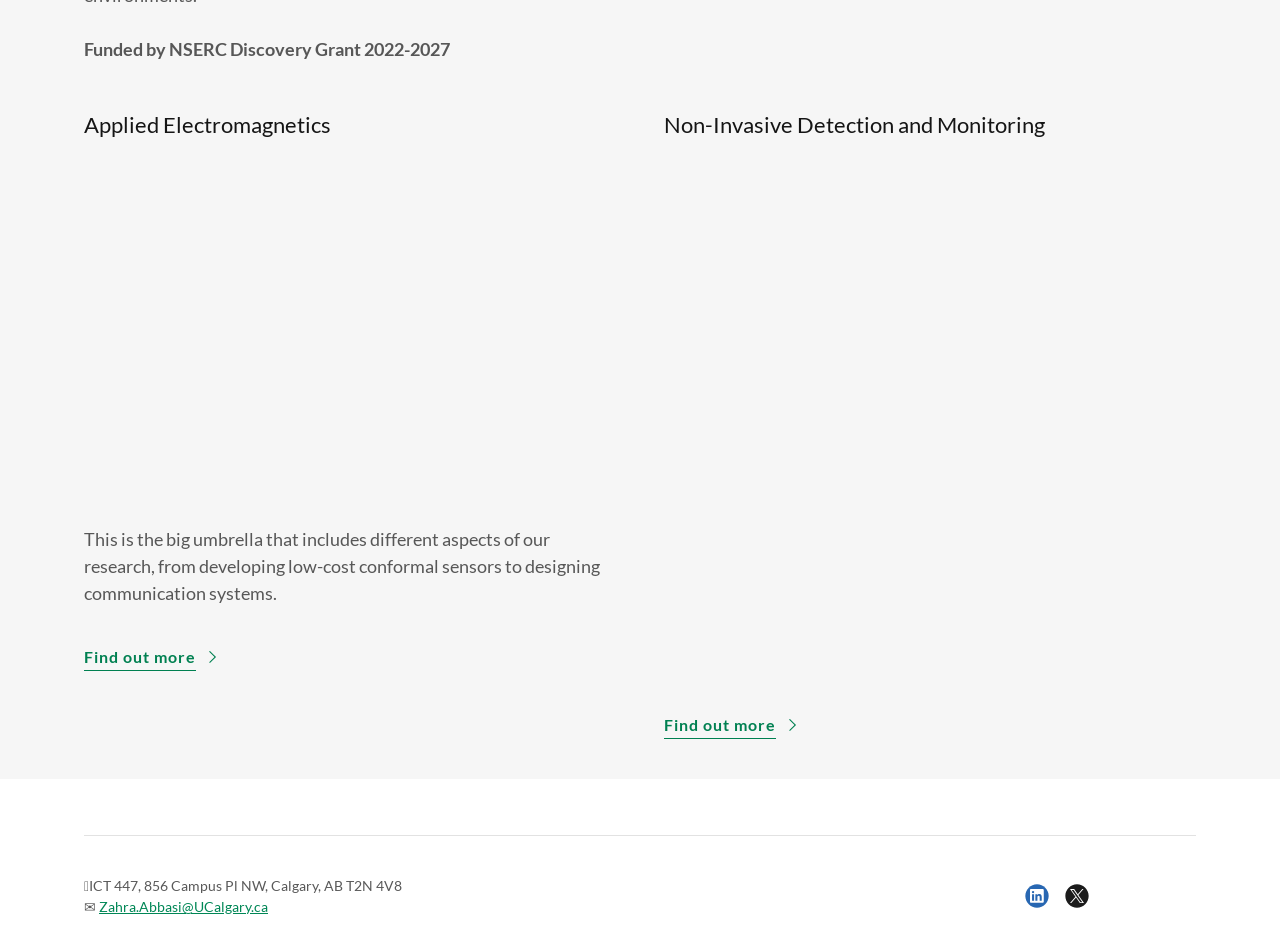What is the email address of Zahra Abbasi?
Refer to the image and offer an in-depth and detailed answer to the question.

The email address of Zahra Abbasi is provided at the bottom of the webpage, which is 'Zahra.Abbasi@UCalgary.ca'. This is likely the contact email address for Zahra Abbasi, who may be a researcher or member of the group.